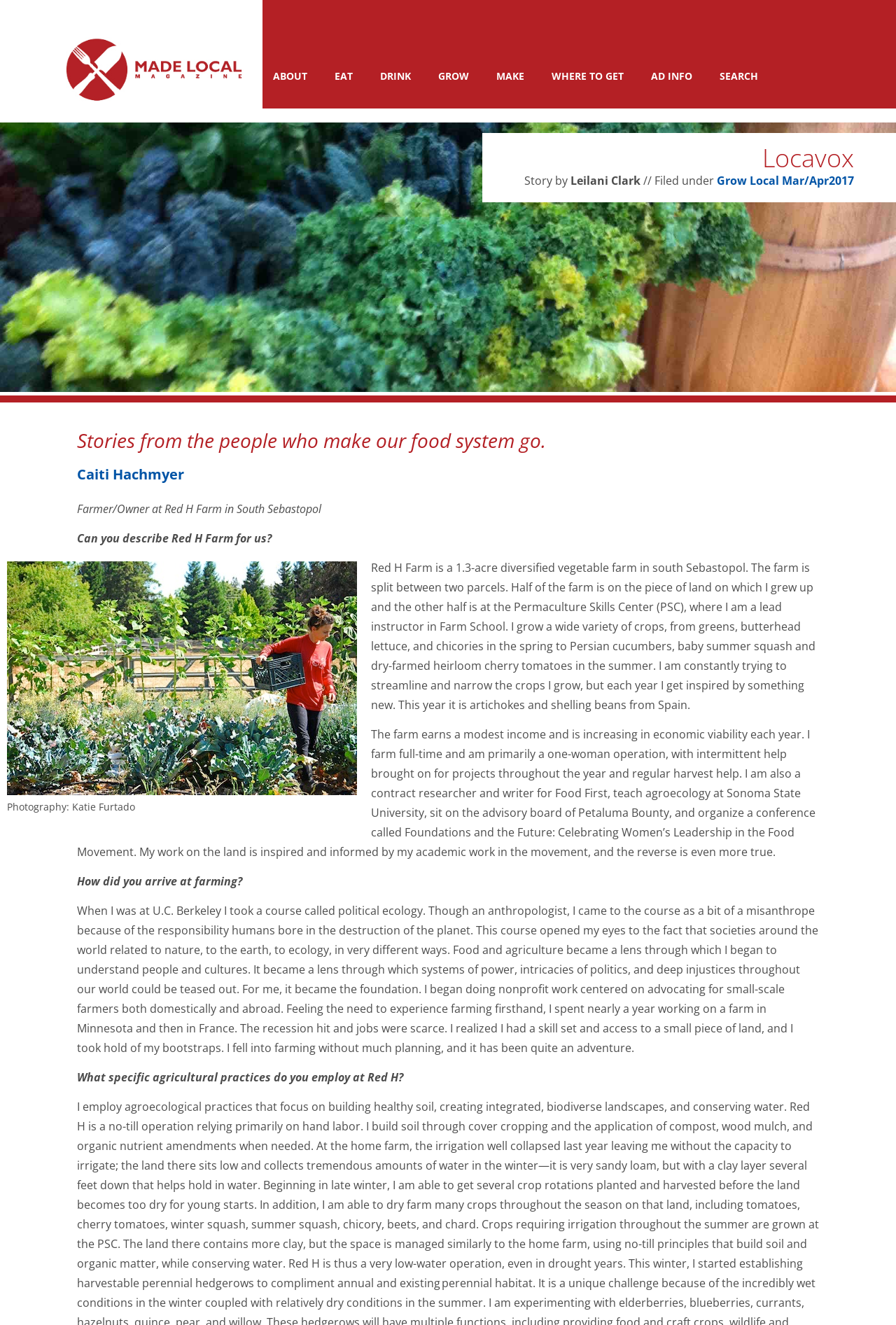Please mark the bounding box coordinates of the area that should be clicked to carry out the instruction: "Click on ABOUT".

[0.293, 0.047, 0.355, 0.068]